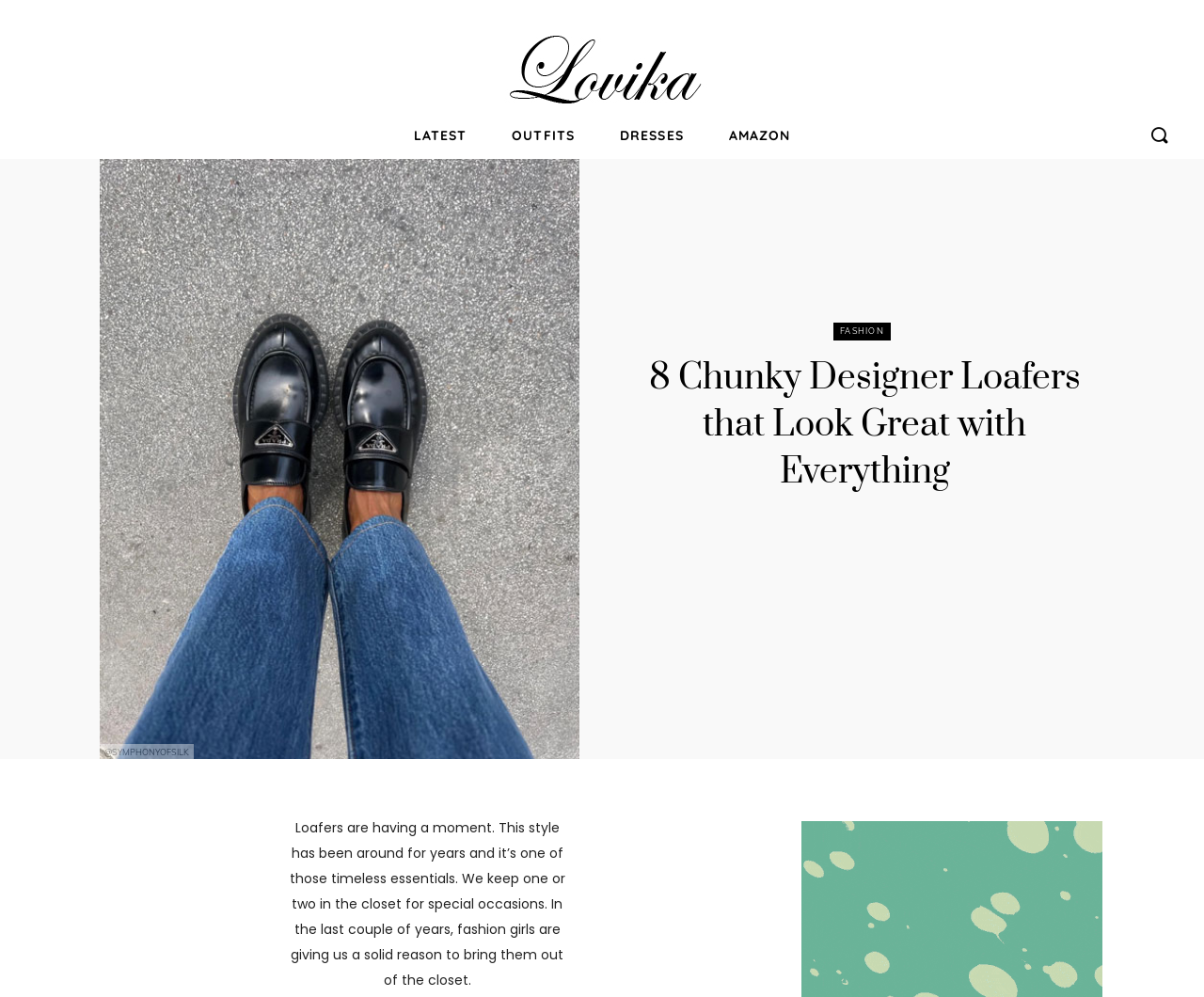Locate and extract the text of the main heading on the webpage.

8 Chunky Designer Loafers that Look Great with Everything